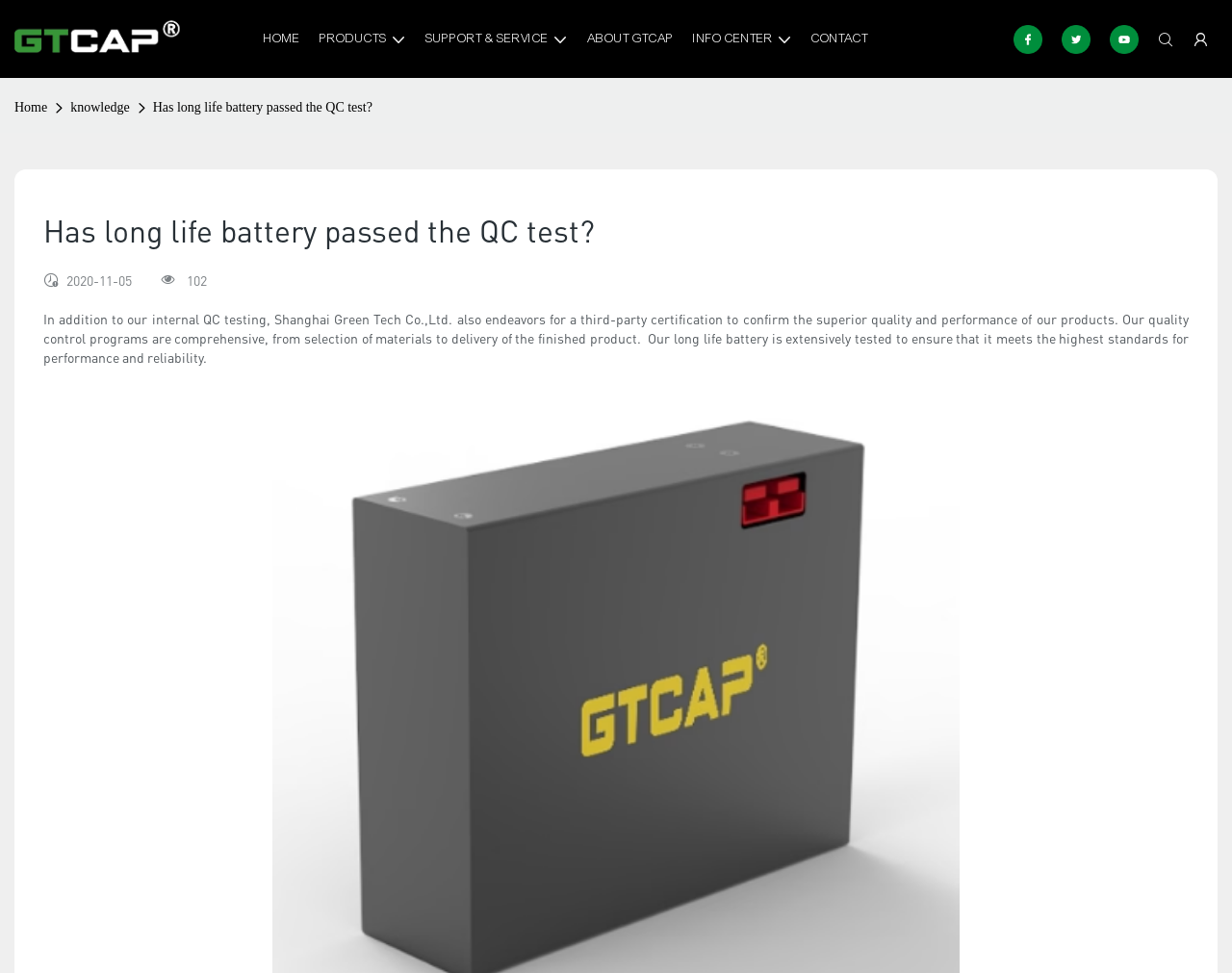Given the description Home, predict the bounding box coordinates of the UI element. Ensure the coordinates are in the format (top-left x, top-left y, bottom-right x, bottom-right y) and all values are between 0 and 1.

[0.012, 0.1, 0.042, 0.121]